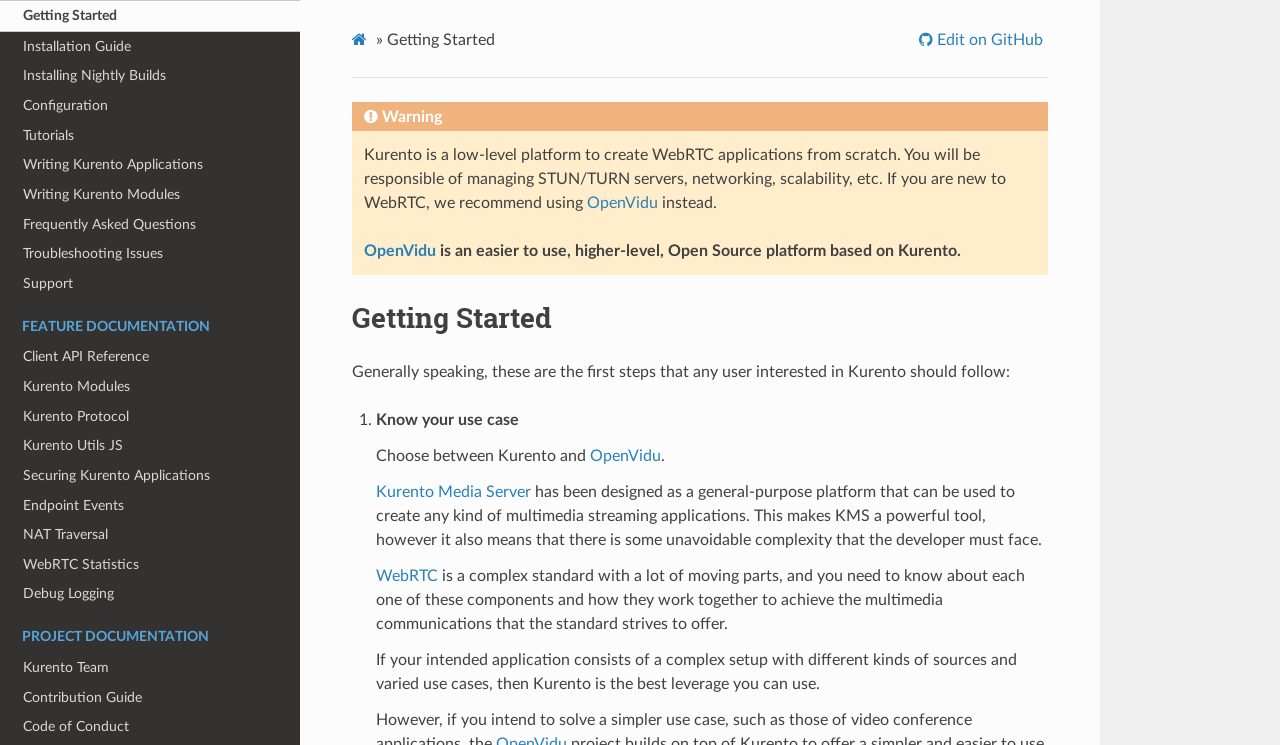What is the alternative to Kurento mentioned on the webpage?
Kindly offer a comprehensive and detailed response to the question.

The webpage mentions OpenVidu as an alternative to Kurento, which is a higher-level, Open Source platform based on Kurento, and is recommended for users who are new to WebRTC.